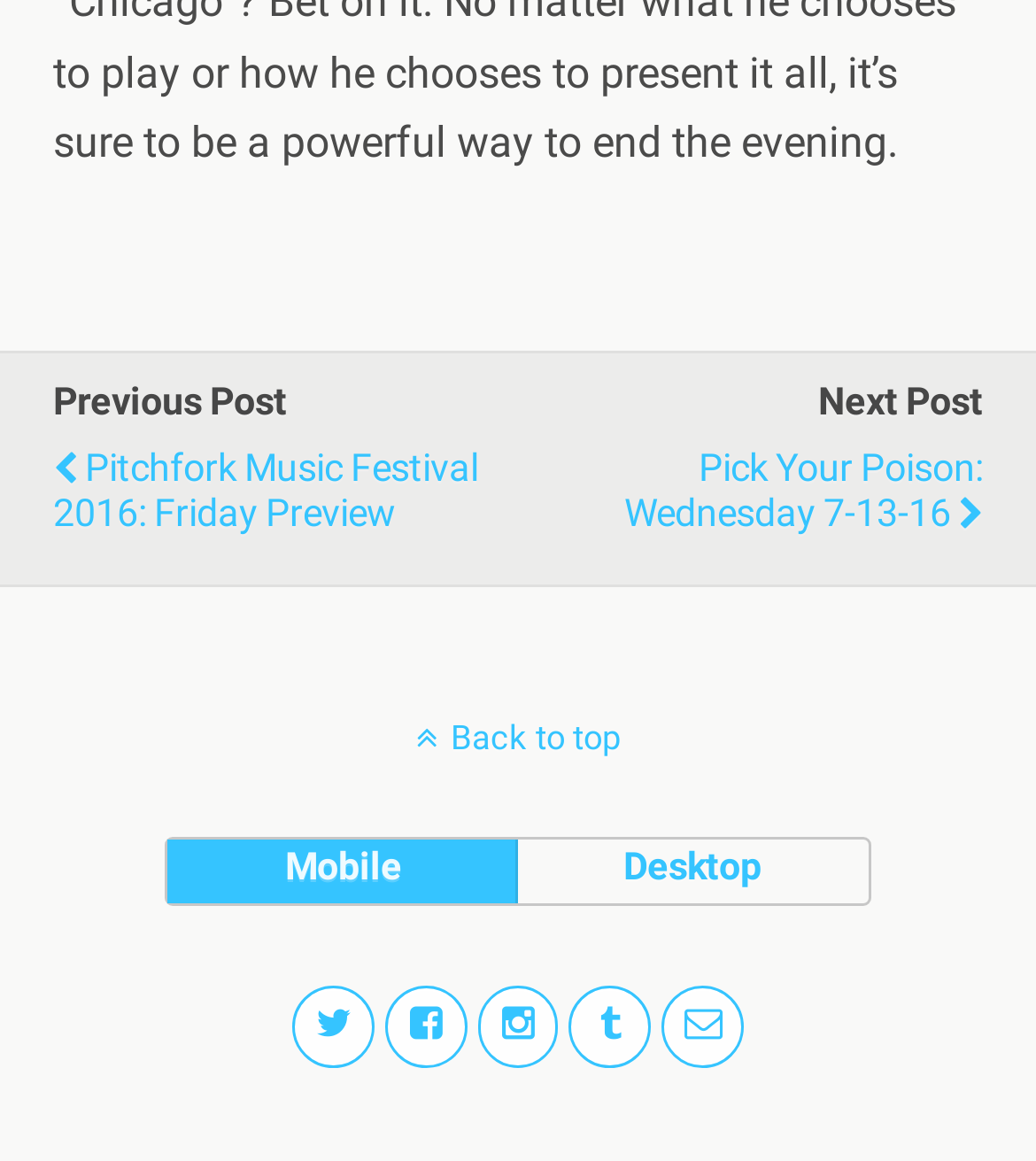Select the bounding box coordinates of the element I need to click to carry out the following instruction: "Go to next post".

[0.79, 0.328, 0.949, 0.367]